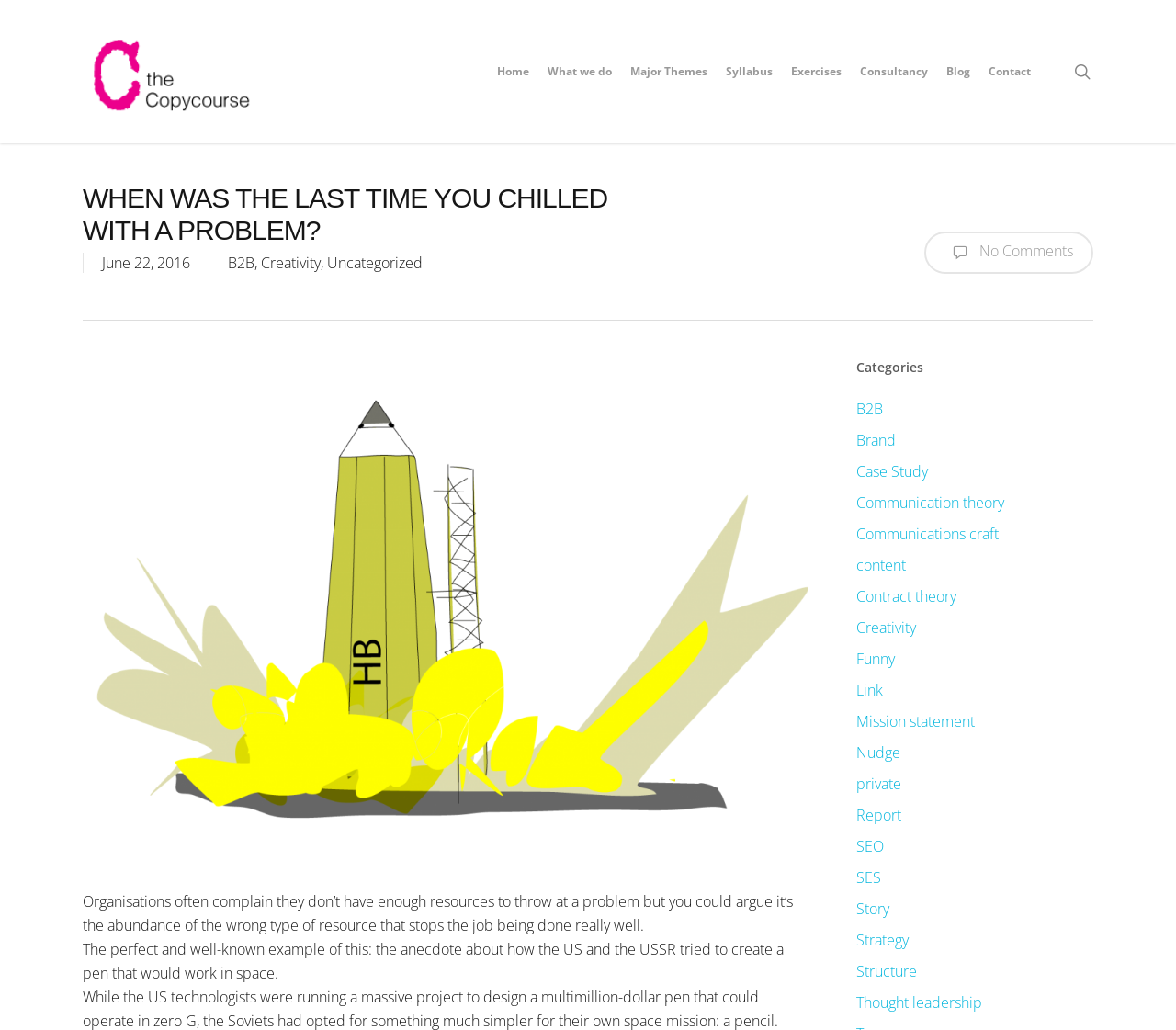Locate the bounding box for the described UI element: "Communications craft". Ensure the coordinates are four float numbers between 0 and 1, formatted as [left, top, right, bottom].

[0.728, 0.507, 0.93, 0.53]